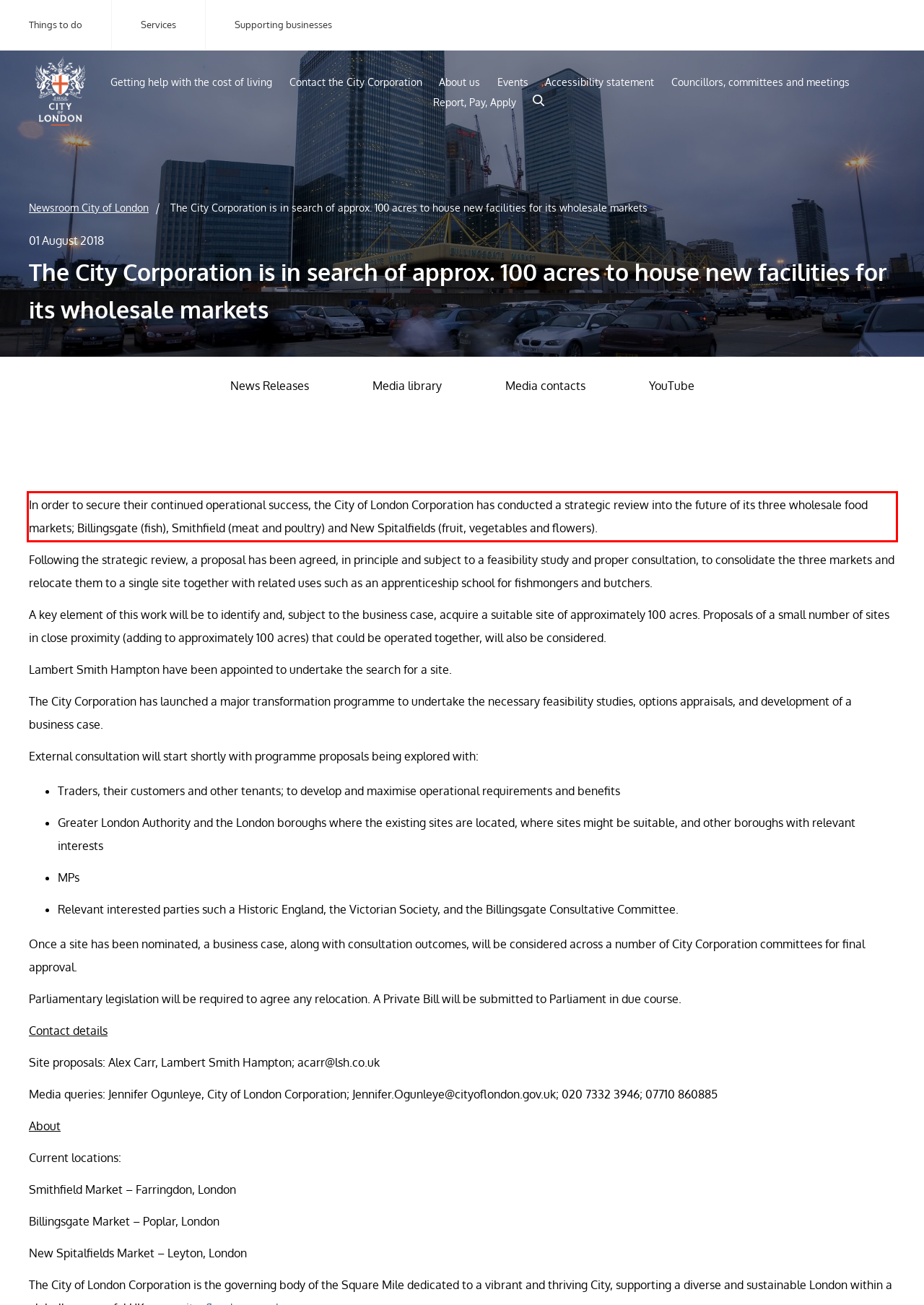From the provided screenshot, extract the text content that is enclosed within the red bounding box.

In order to secure their continued operational success, the City of London Corporation has conducted a strategic review into the future of its three wholesale food markets; Billingsgate (fish), Smithfield (meat and poultry) and New Spitalfields (fruit, vegetables and flowers).